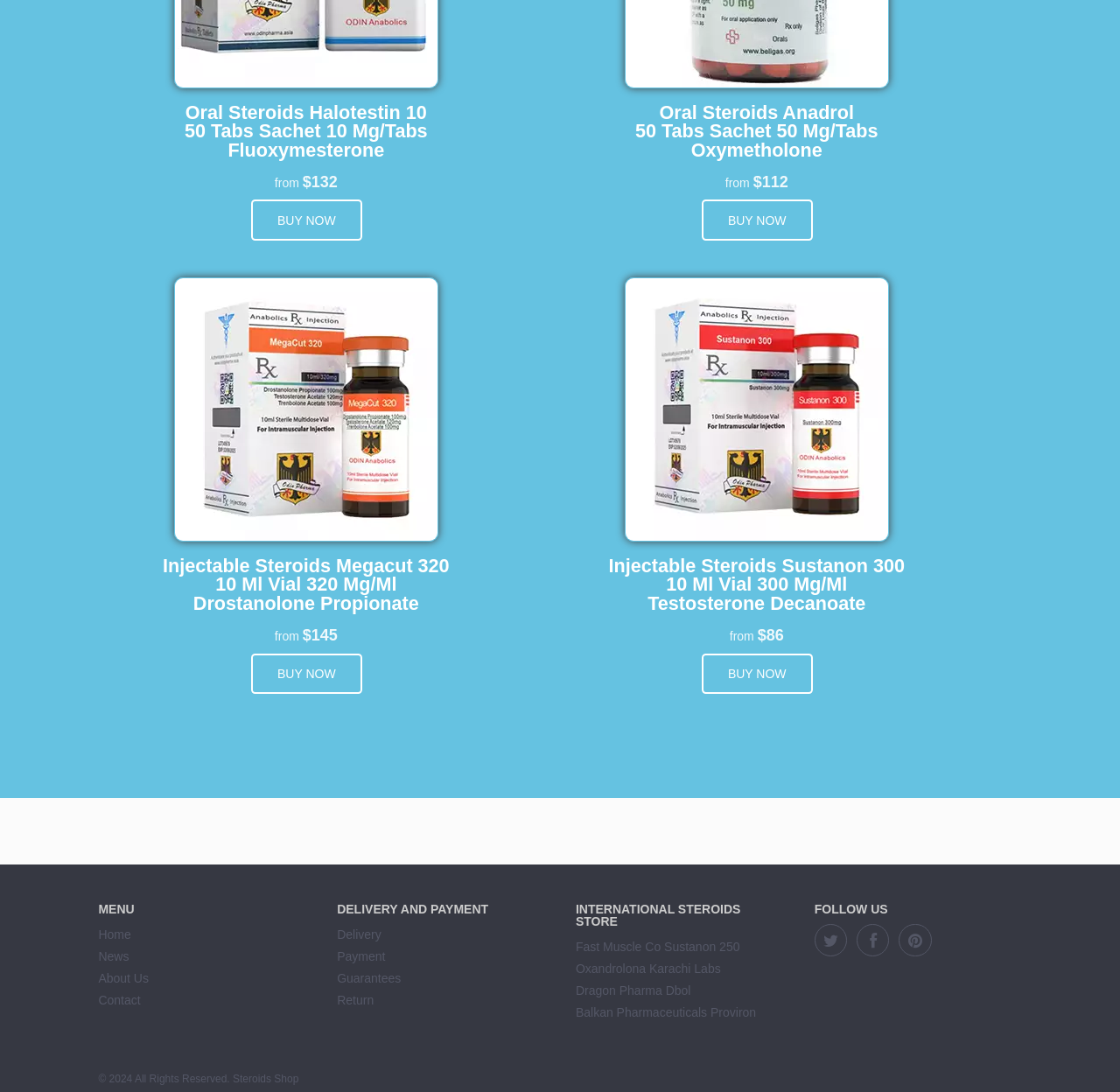Please determine the bounding box coordinates for the UI element described here. Use the format (top-left x, top-left y, bottom-right x, bottom-right y) with values bounded between 0 and 1: Fast Muscle Co Sustanon 250

[0.514, 0.86, 0.661, 0.873]